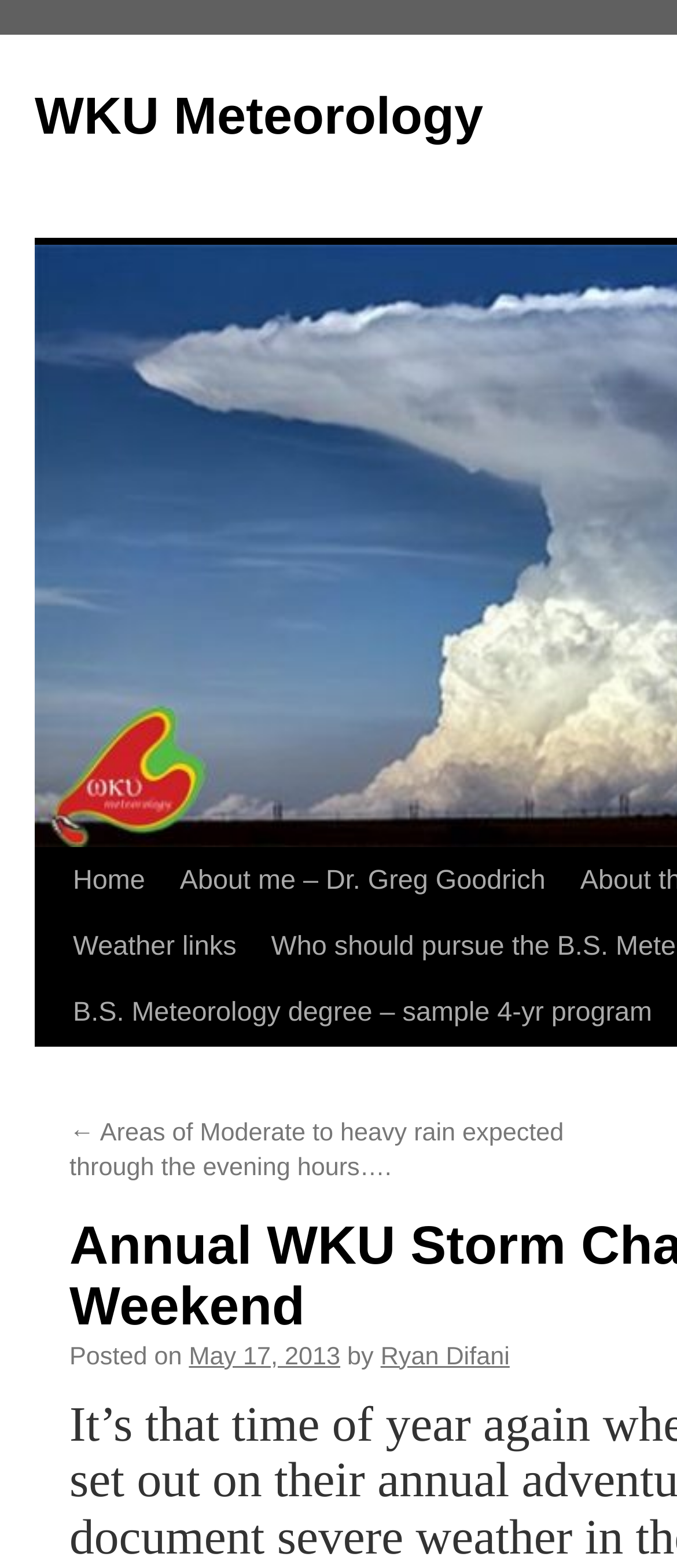Look at the image and give a detailed response to the following question: What is the name of the author of the post?

The answer can be found by looking at the 'by' text followed by a link, which indicates the author of the post. In this case, the link is 'Ryan Difani'.